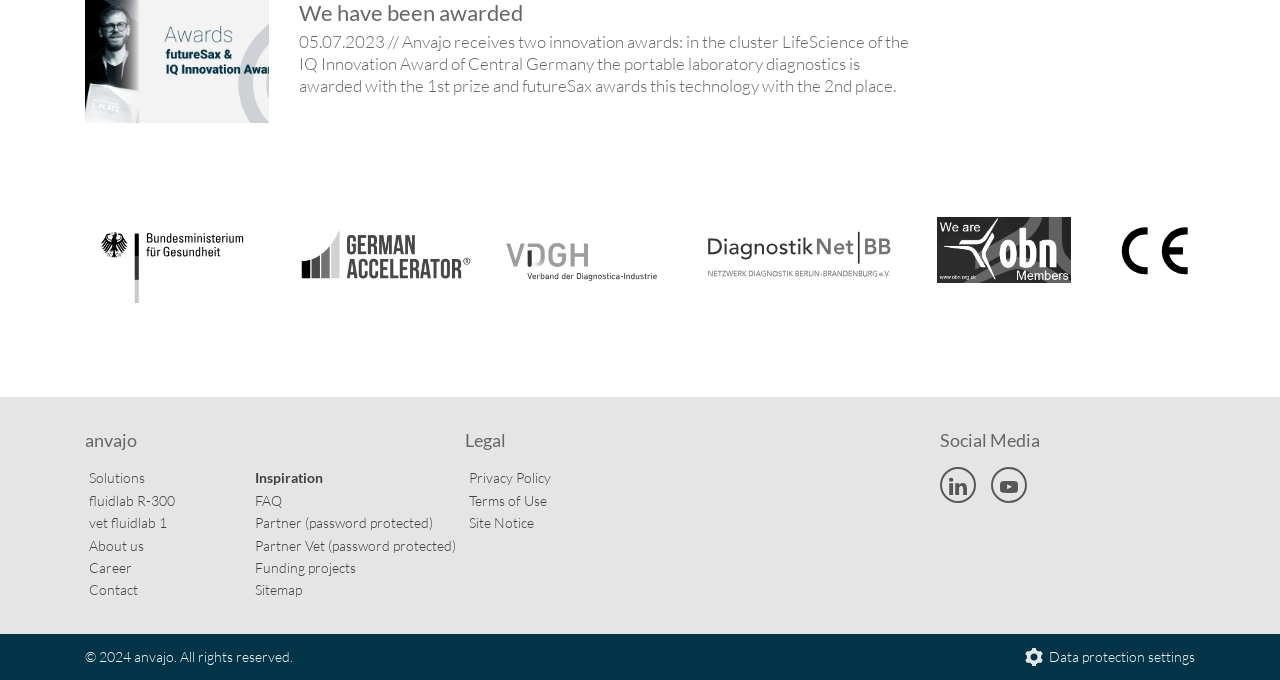Please provide a detailed answer to the question below by examining the image:
How many innovation awards did anvajo receive?

The answer can be found in the first link element with the text 'We have been awarded 05.07.2023 // Anvajo receives two innovation awards: in the cluster LifeScience of the IQ Innovation Award of Central Germany the portable laboratory diagnostics is awarded with the 1st prize and futureSax awards this technology with the 2nd place.'